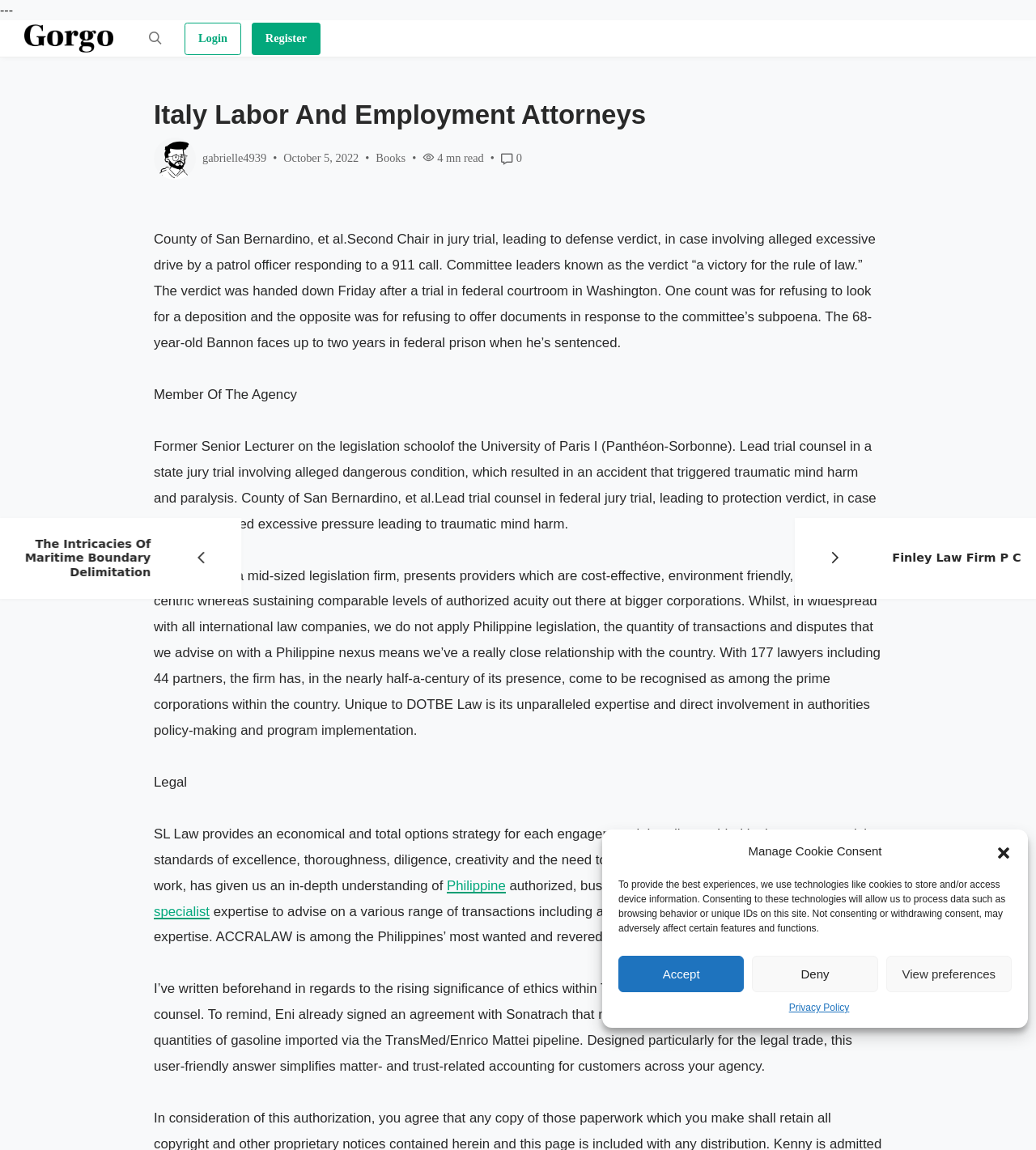Generate a comprehensive caption for the webpage you are viewing.

This webpage appears to be a law firm's website, specifically showcasing the profile of an attorney. At the top, there is a dialog box for managing cookie consent, which includes buttons to accept, deny, or view preferences, as well as a link to the privacy policy.

Below the dialog box, there is a horizontal navigation bar with links to "Rugusat" (the law firm's name), a login button, a register link, and a button with an icon. The law firm's logo is also displayed next to the navigation bar.

The main content of the webpage is divided into sections. The first section displays the attorney's profile, including their name, a photo, and a brief description of their experience and expertise. Below this, there is a section with a heading "Italy Labor And Employment Attorneys" and a brief summary of a court case involving a patrol officer.

The next section appears to be a list of the attorney's achievements and experiences, including their involvement in various court cases and their expertise in different areas of law. There are also links to related topics, such as "Books" and "Philippine".

Further down the page, there are sections describing the law firm's services and expertise, including their approach to client relationships and their experience in advising on various transactions. The page also mentions the law firm's recognition and reputation in the industry.

Overall, the webpage is focused on showcasing the attorney's profile and the law firm's services and expertise in labor and employment law.